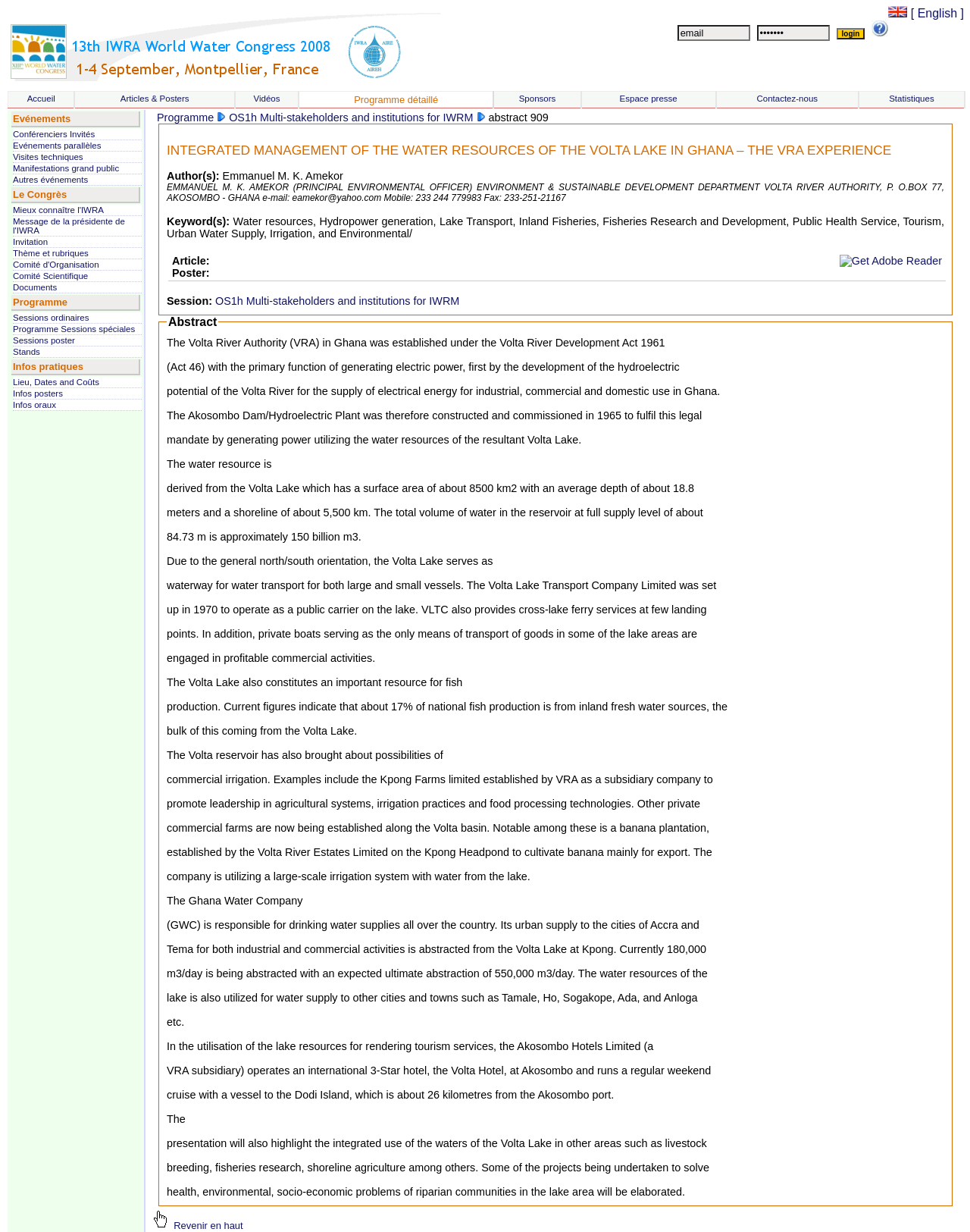What is the language of this webpage?
Answer the question based on the image using a single word or a brief phrase.

French